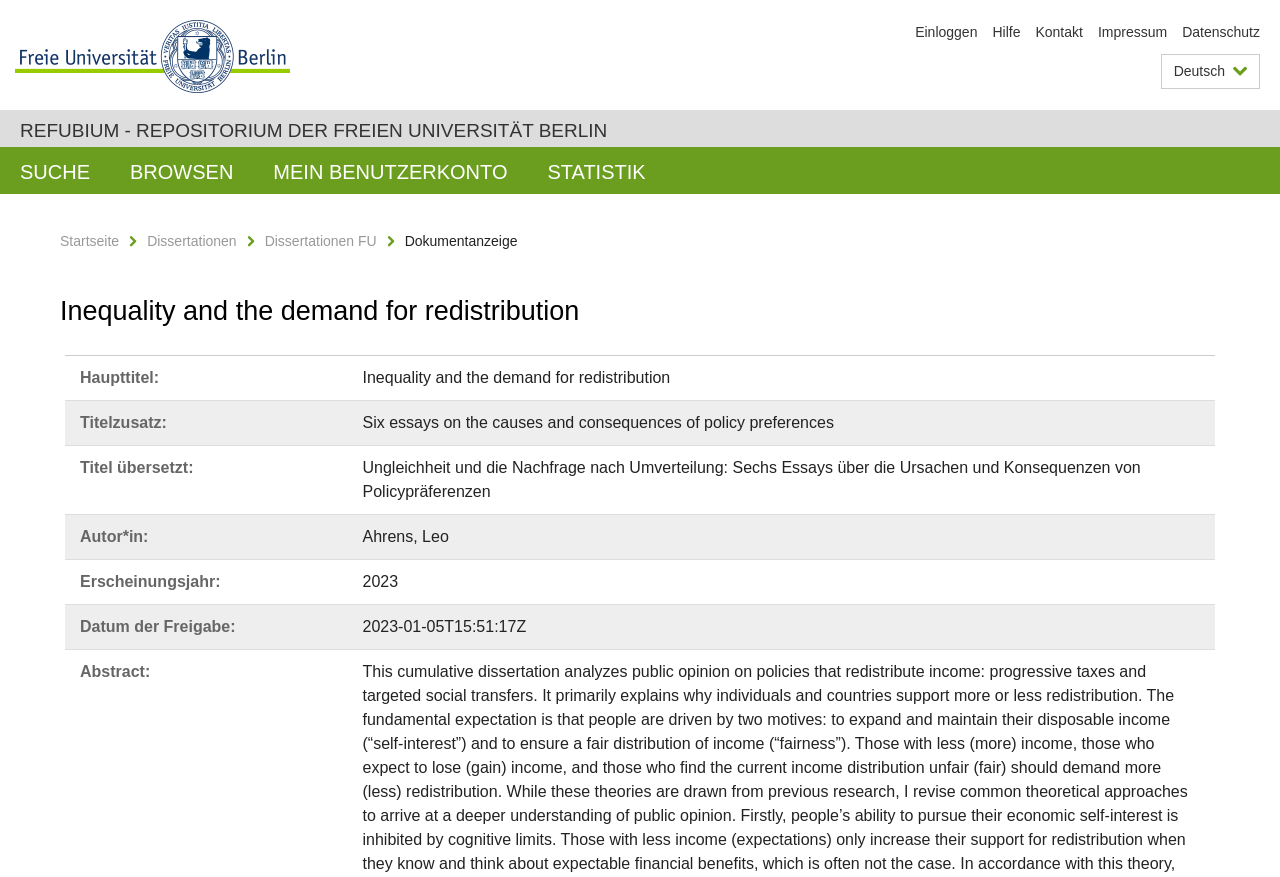Based on what you see in the screenshot, provide a thorough answer to this question: Who is the author of the dissertation?

The text 'Autor*in:' is present below the title of the dissertation, and the text 'Leo Ahrens' is associated with it, indicating that Leo Ahrens is the author of the dissertation.